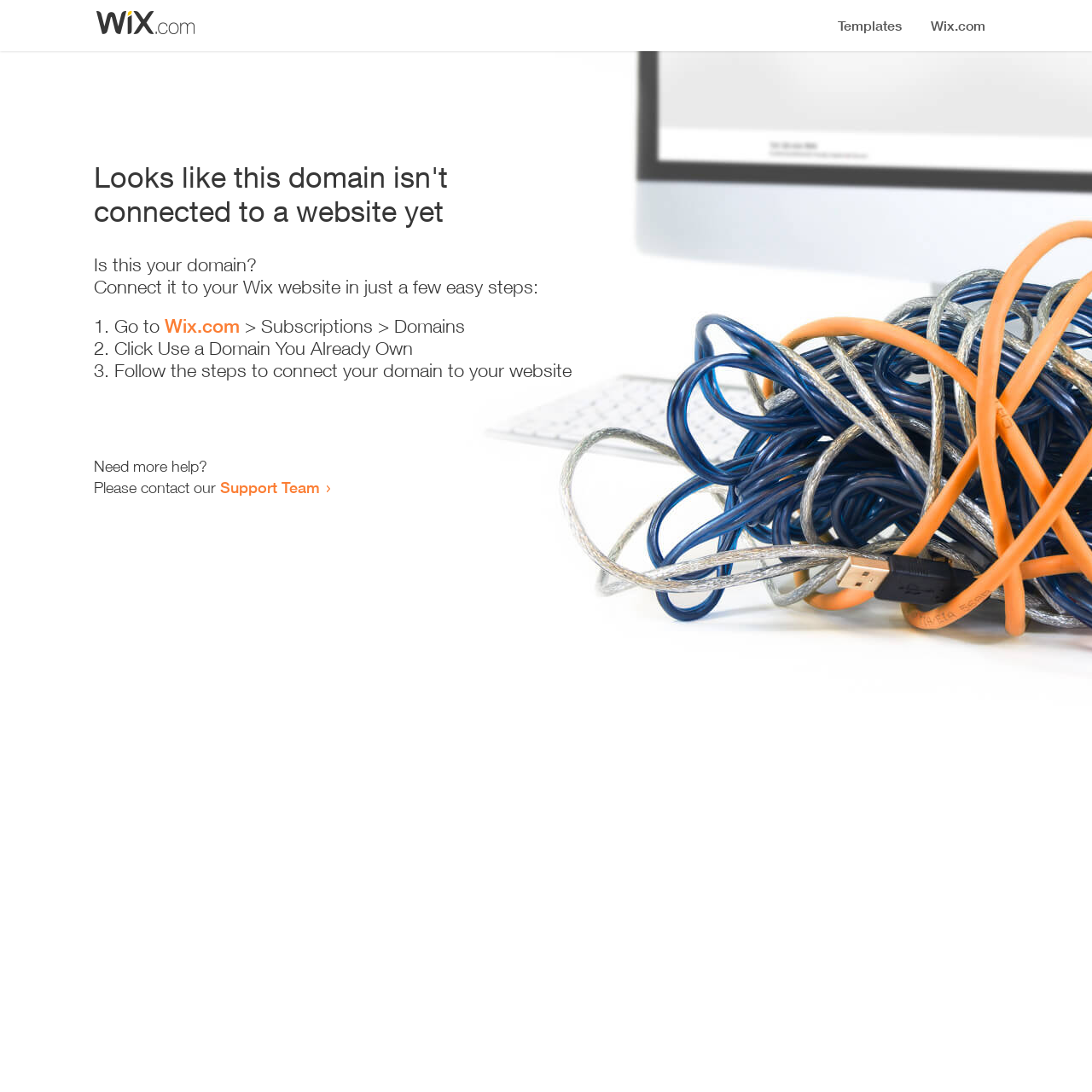Based on the image, please respond to the question with as much detail as possible:
Where can I get more help?

The webpage provides a link to the 'Support Team' at the bottom, which suggests that users can contact the Support Team for more help or assistance.